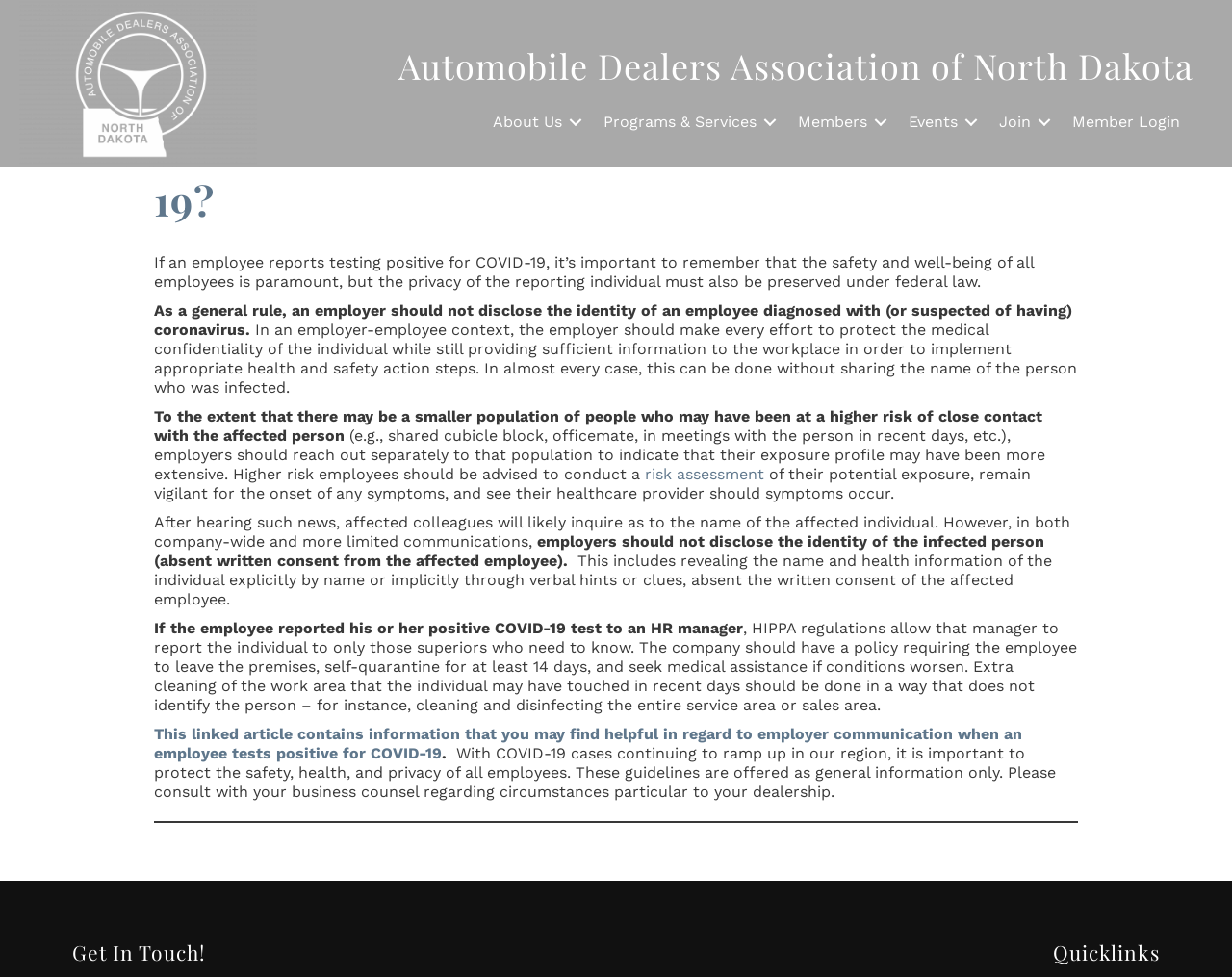Identify the bounding box coordinates for the region to click in order to carry out this instruction: "Click the 'Member Login' link". Provide the coordinates using four float numbers between 0 and 1, formatted as [left, top, right, bottom].

[0.859, 0.102, 0.969, 0.149]